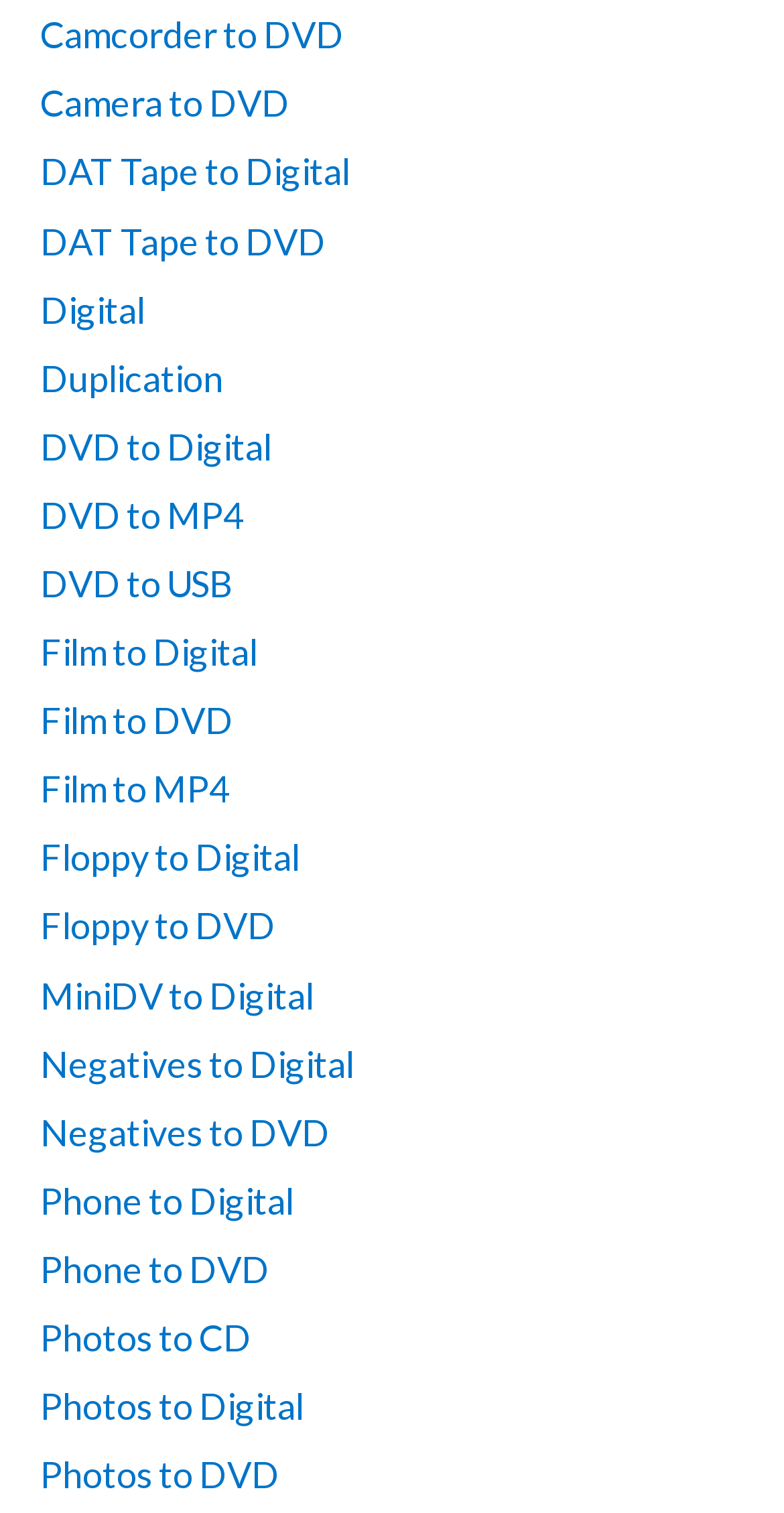Please specify the bounding box coordinates of the area that should be clicked to accomplish the following instruction: "Convert film to MP4". The coordinates should consist of four float numbers between 0 and 1, i.e., [left, top, right, bottom].

[0.051, 0.507, 0.292, 0.536]